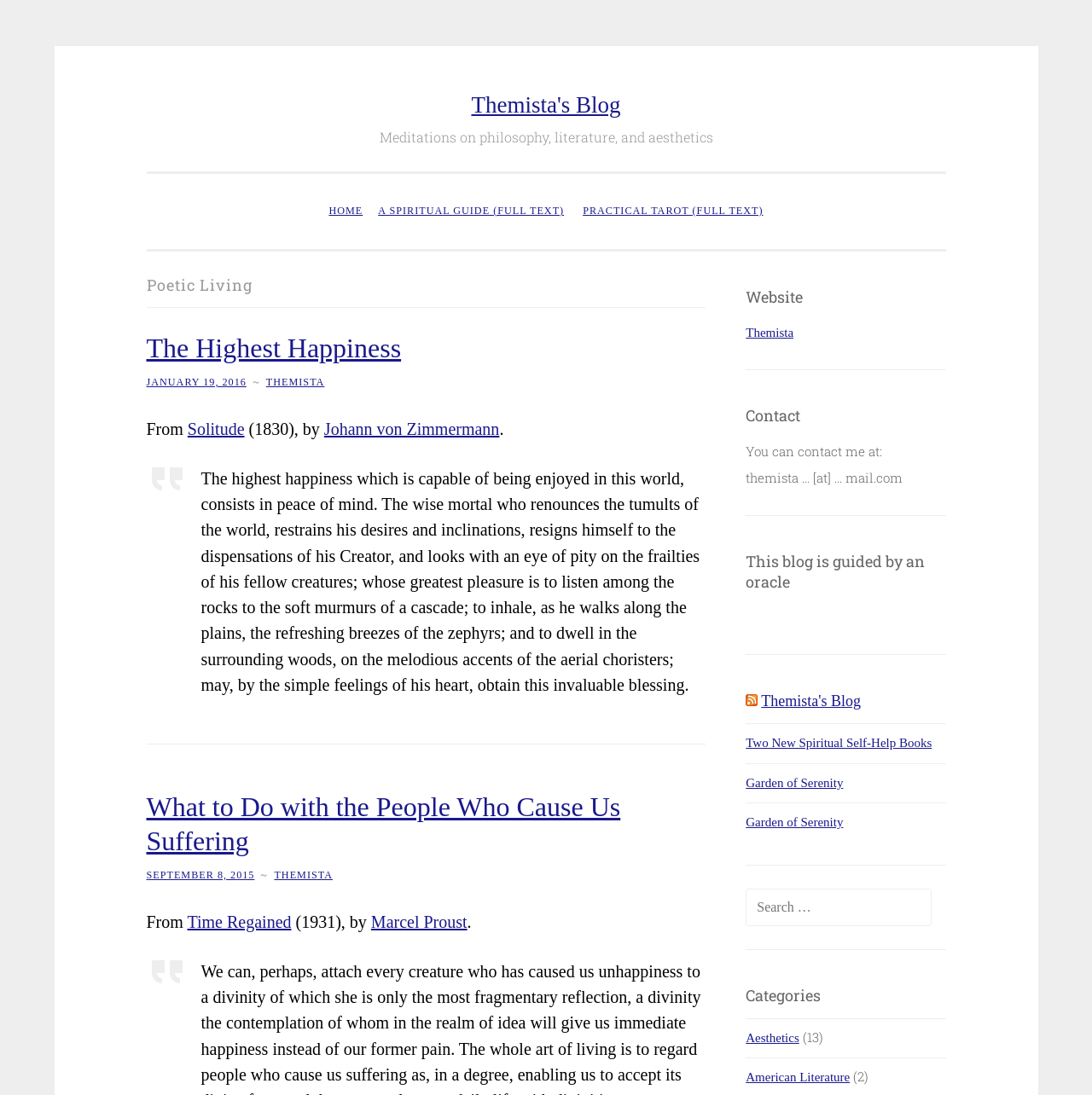How many categories are listed on the webpage?
Refer to the image and provide a one-word or short phrase answer.

At least 2